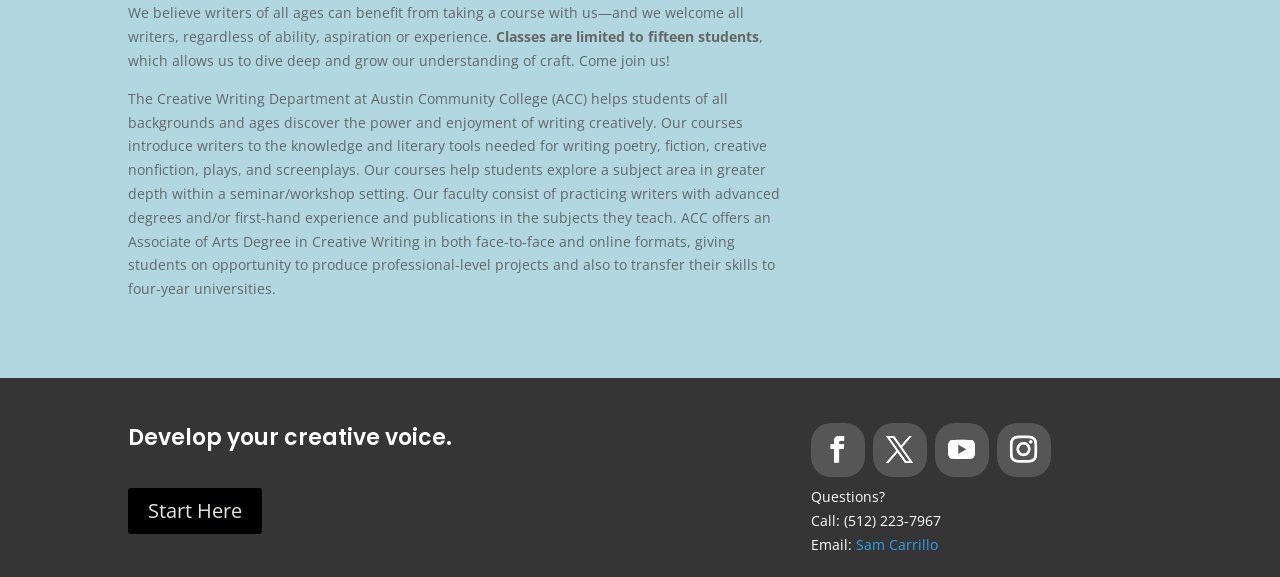Identify the bounding box for the UI element described as: "Follow". Ensure the coordinates are four float numbers between 0 and 1, formatted as [left, top, right, bottom].

[0.682, 0.734, 0.724, 0.827]